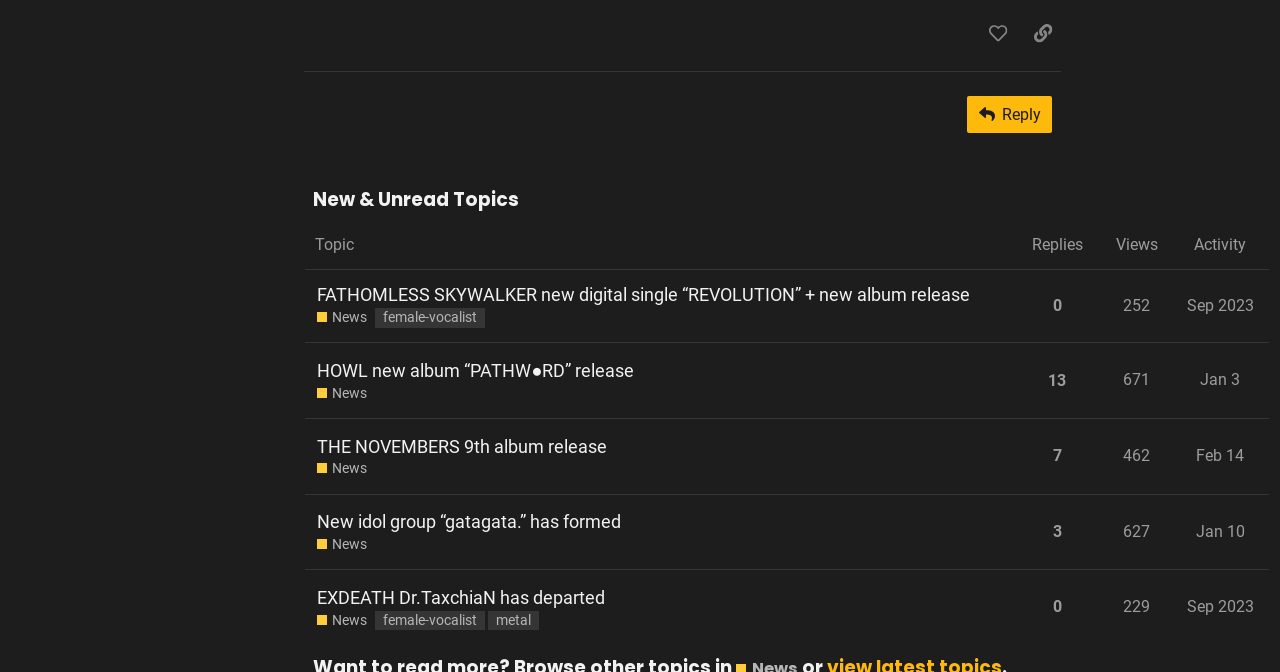Based on the image, provide a detailed response to the question:
What is the title of the first topic?

I looked at the table with the topic list and found the first row, which contains the topic title 'FATHOMLESS SKYWALKER new digital single “REVOLUTION” + new album release'.